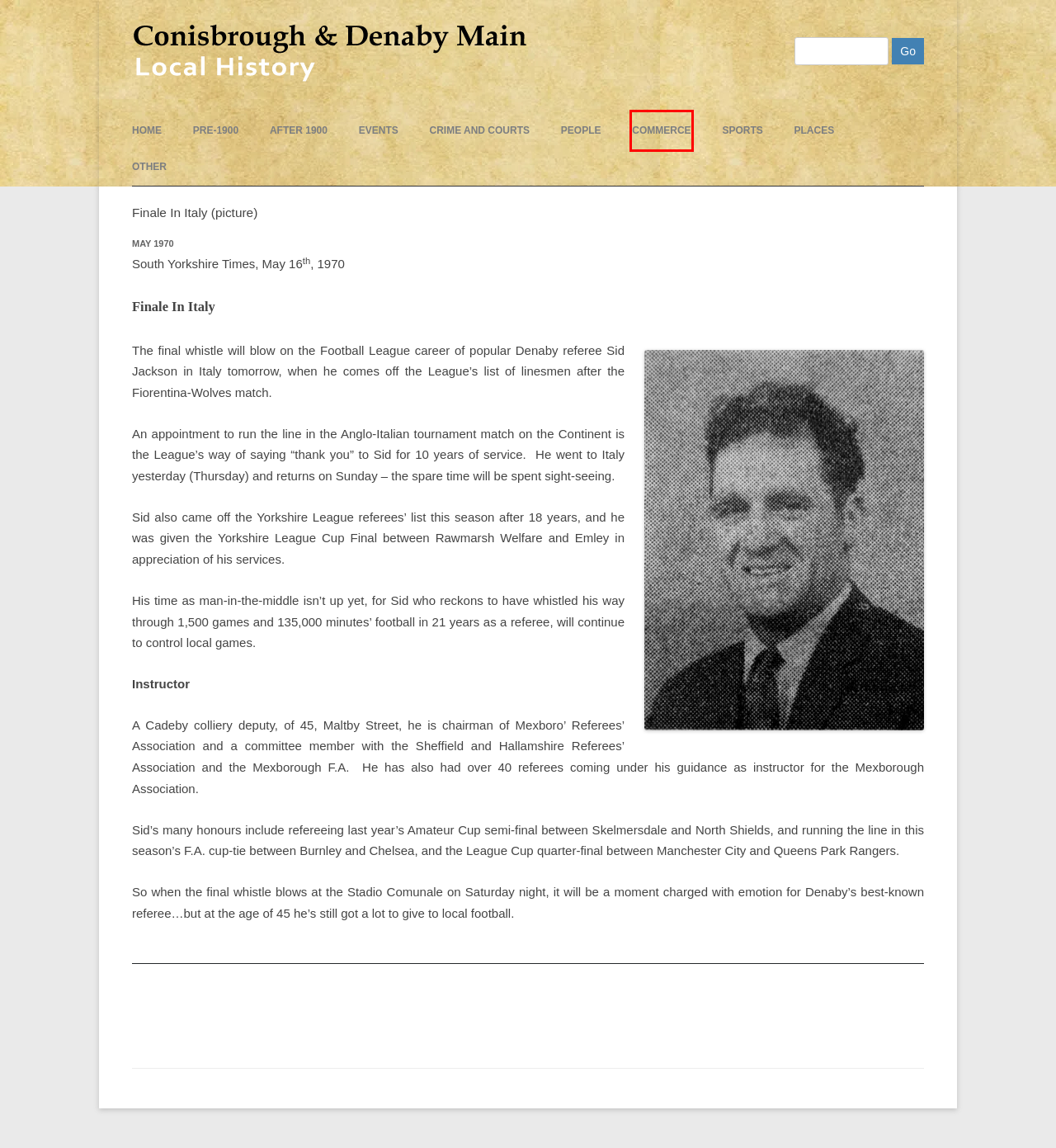A screenshot of a webpage is given, marked with a red bounding box around a UI element. Please select the most appropriate webpage description that fits the new page after clicking the highlighted element. Here are the candidates:
A. Commerce | Conisbrough and Denaby Main Local History
B. Places | Conisbrough and Denaby Main Local History
C. Sports | Conisbrough and Denaby Main Local History
D. Events | Conisbrough and Denaby Main Local History
E. Crime and Courts | Conisbrough and Denaby Main Local History
F. People | Conisbrough and Denaby Main Local History
G. pre-1900 | Conisbrough and Denaby Main Local History
H. Other | Conisbrough and Denaby Main Local History

A